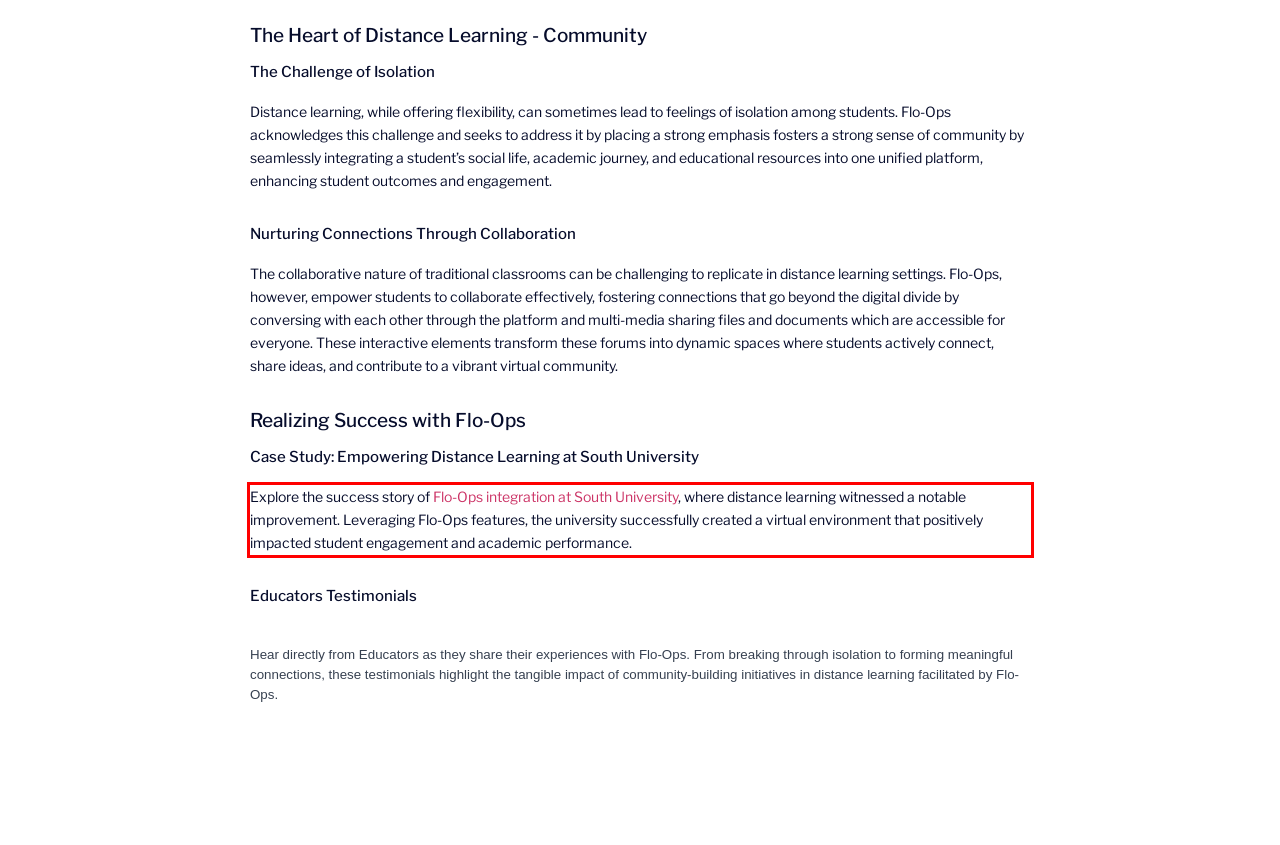Please take the screenshot of the webpage, find the red bounding box, and generate the text content that is within this red bounding box.

Explore the success story of Flo-Ops integration at South University, where distance learning witnessed a notable improvement. Leveraging Flo-Ops features, the university successfully created a virtual environment that positively impacted student engagement and academic performance.